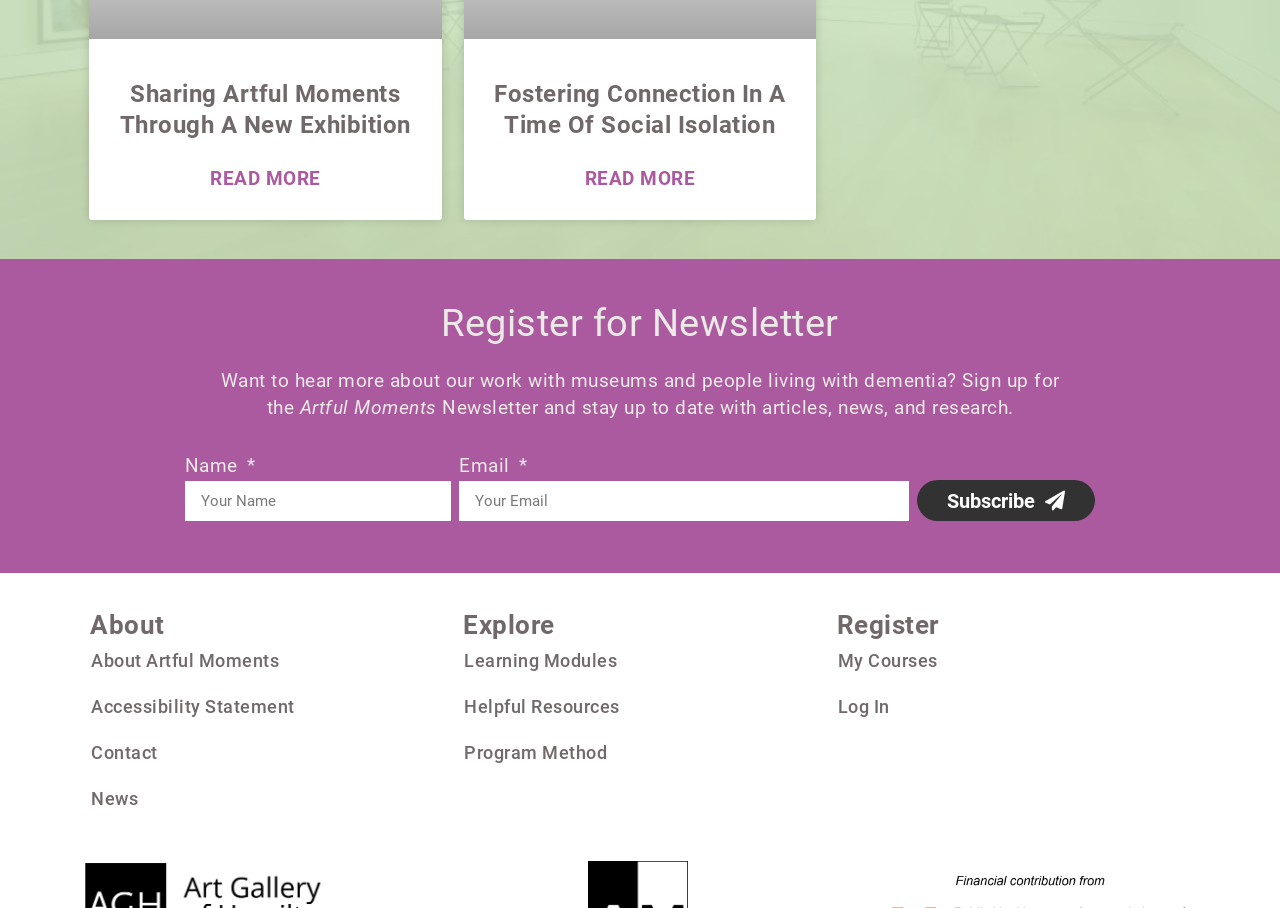Answer this question using a single word or a brief phrase:
What can be found in the 'Explore' section?

Learning resources